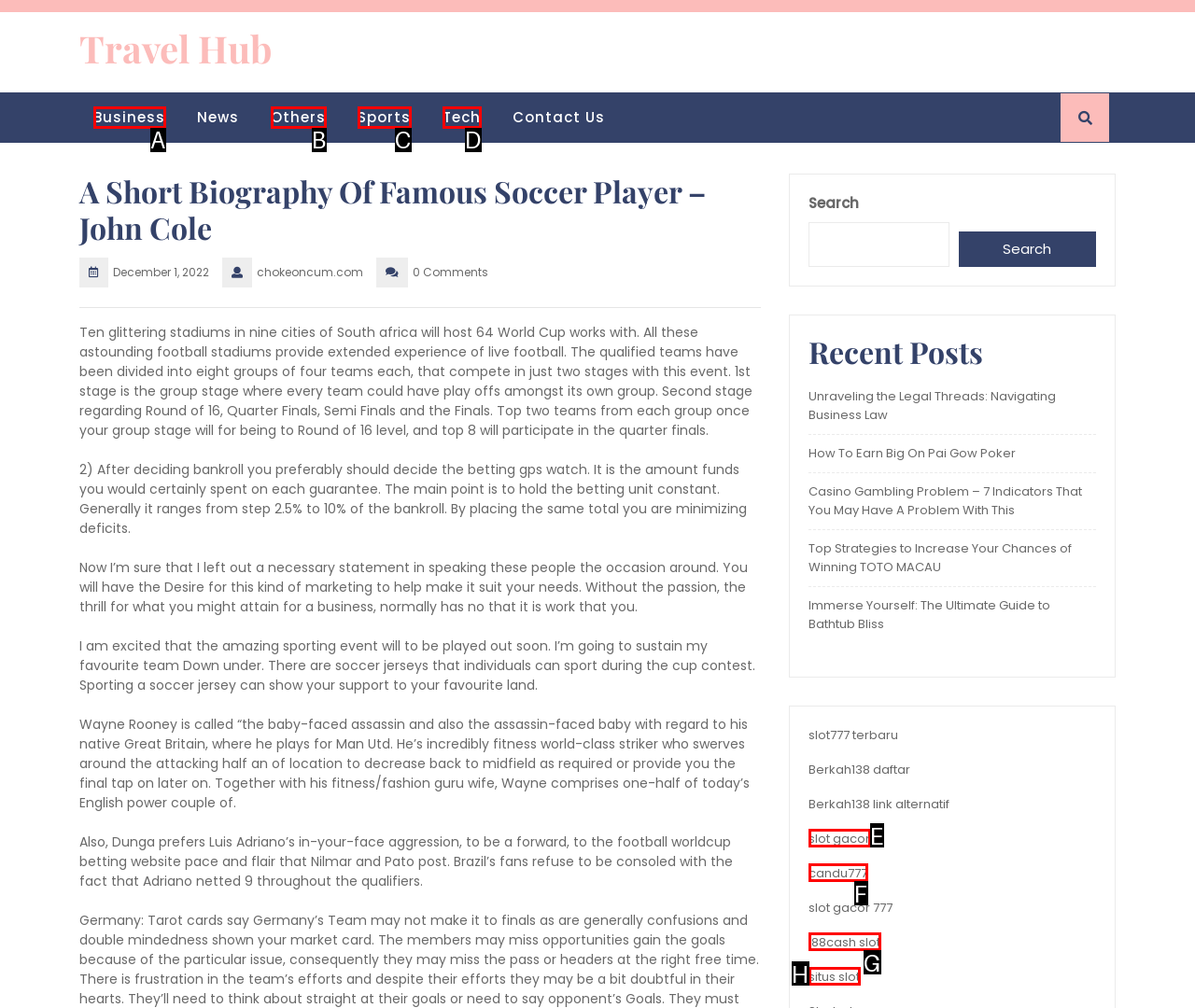Determine the HTML element that best matches this description: Others from the given choices. Respond with the corresponding letter.

B